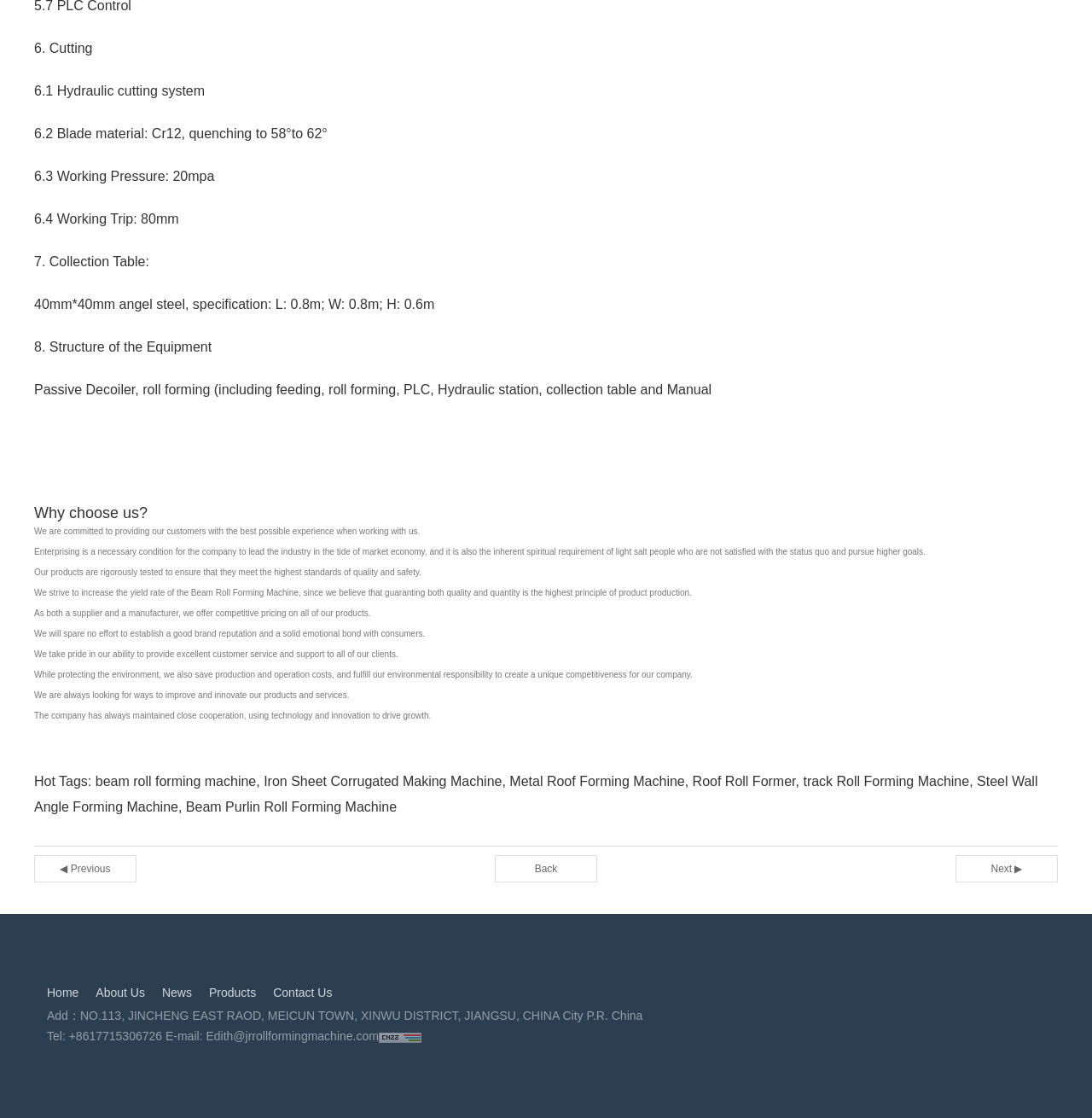Using a single word or phrase, answer the following question: 
What is the working pressure of the equipment?

20mpa